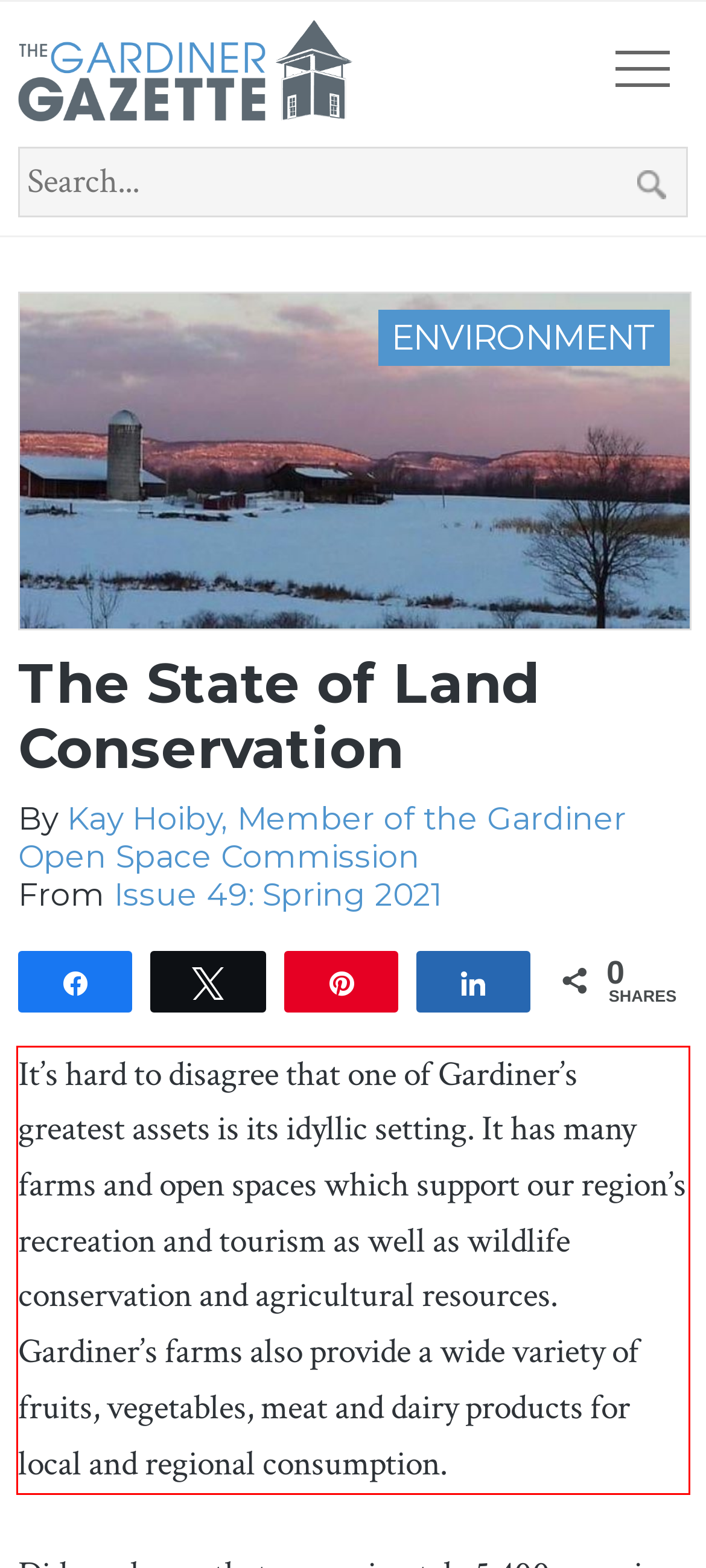With the provided screenshot of a webpage, locate the red bounding box and perform OCR to extract the text content inside it.

It’s hard to disagree that one of Gardiner’s greatest assets is its idyllic setting. It has many farms and open spaces which support our region’s recreation and tourism as well as wildlife conservation and agricultural resources. Gardiner’s farms also provide a wide variety of fruits, vegetables, meat and dairy products for local and regional consumption.